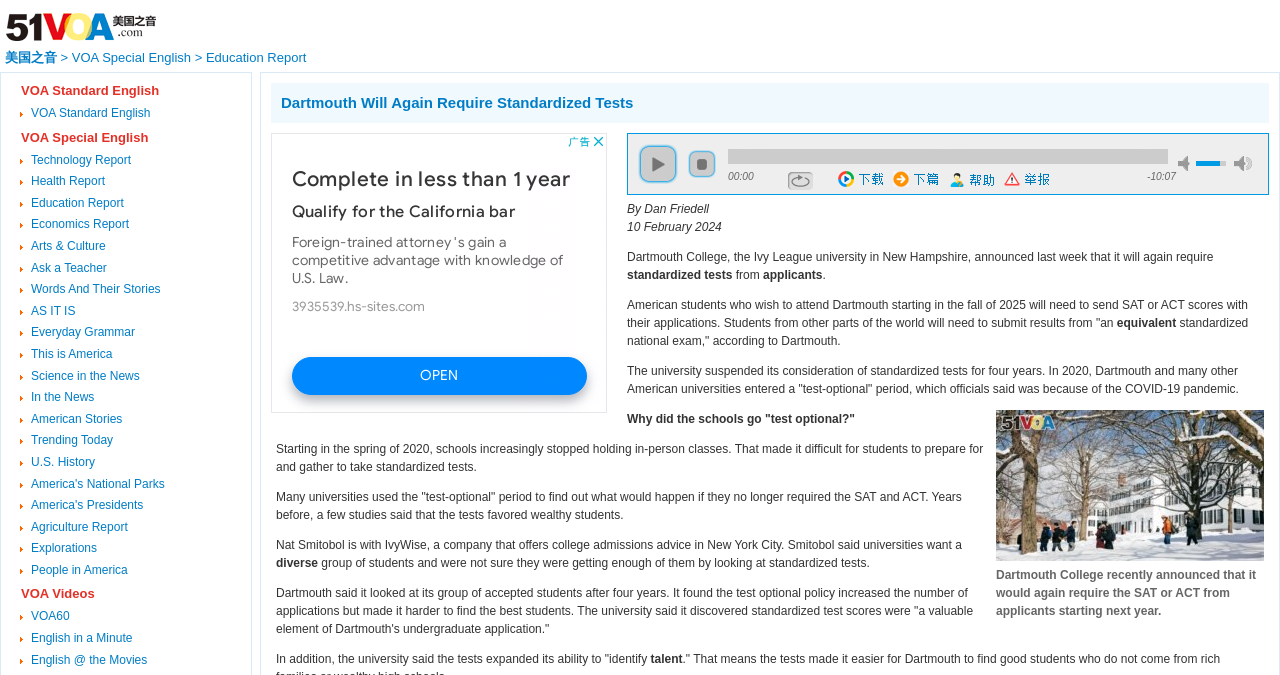Provide a brief response to the question using a single word or phrase: 
What is the name of the university that will require standardized tests?

Dartmouth College